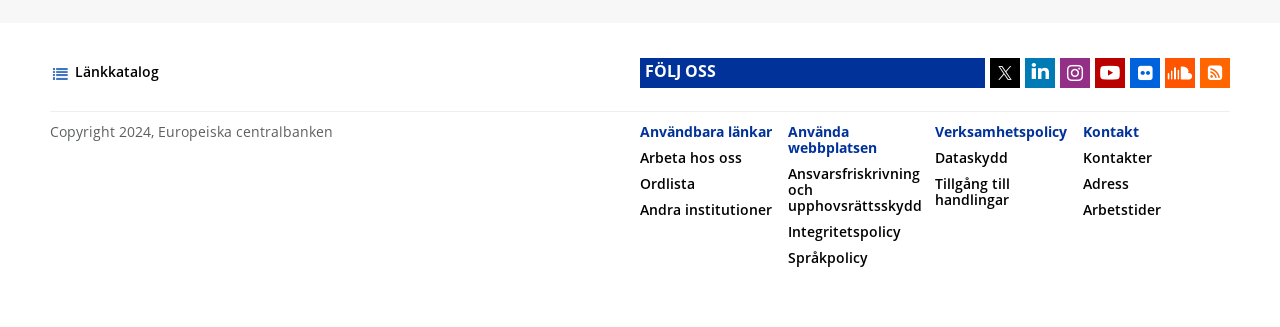Kindly determine the bounding box coordinates for the clickable area to achieve the given instruction: "Follow FÖLJ OSS".

[0.5, 0.178, 0.77, 0.27]